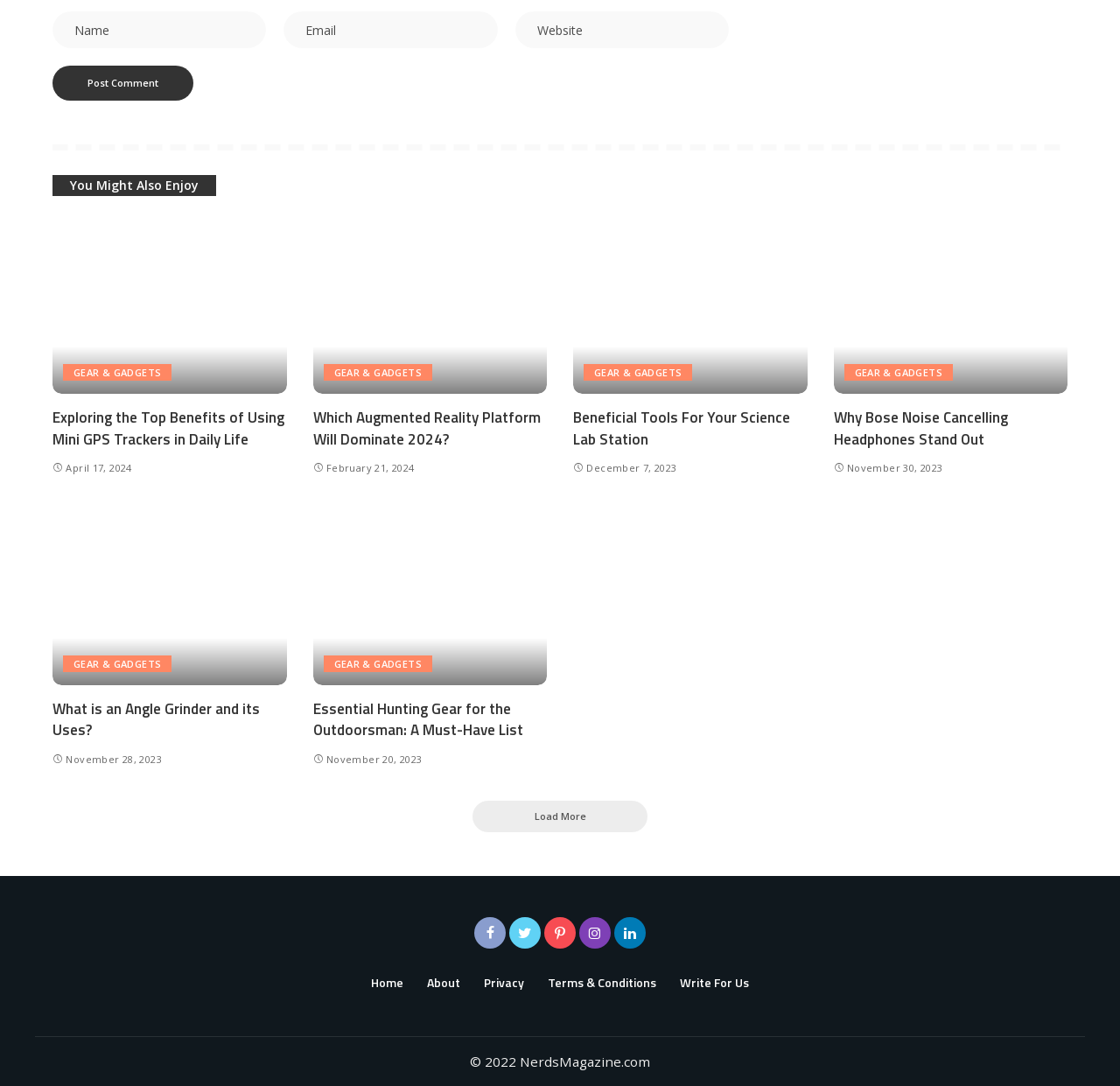Highlight the bounding box coordinates of the element you need to click to perform the following instruction: "Read about mini GPS trackers."

[0.047, 0.374, 0.254, 0.415]